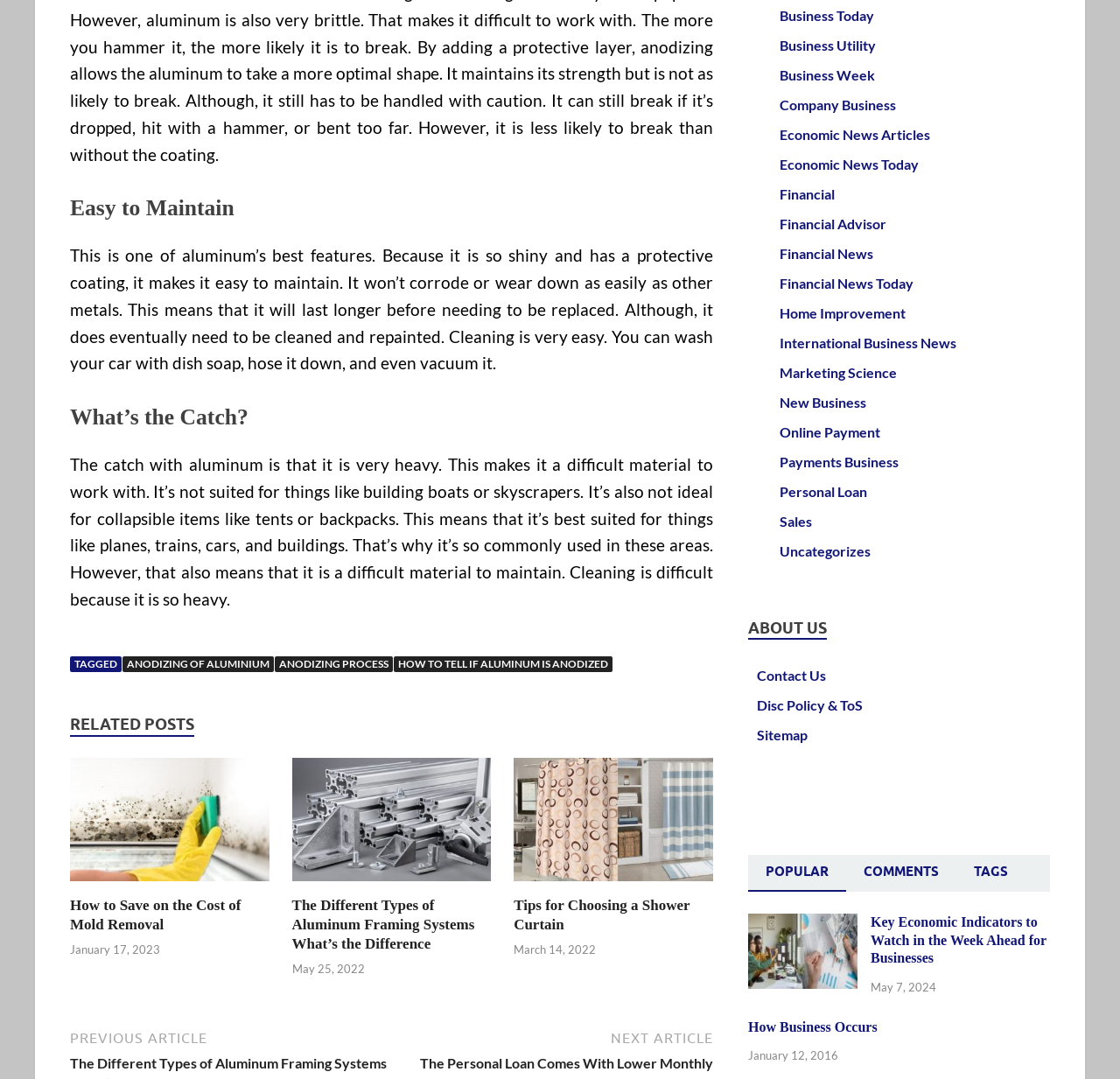Give a one-word or phrase response to the following question: How many tabs are available in the tablist?

4